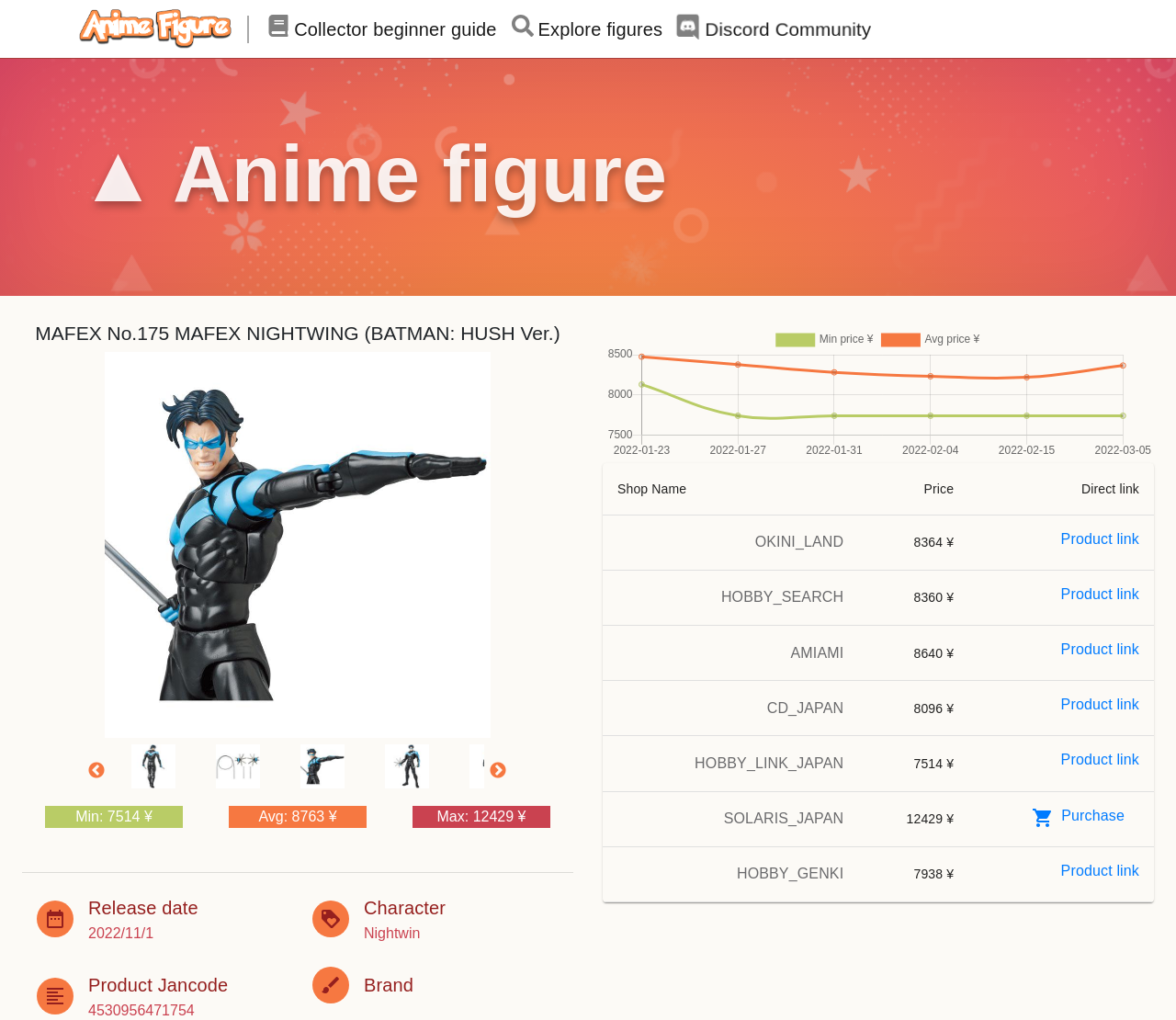Can you provide the bounding box coordinates for the element that should be clicked to implement the instruction: "Click the '←' button"?

[0.068, 0.734, 0.097, 0.771]